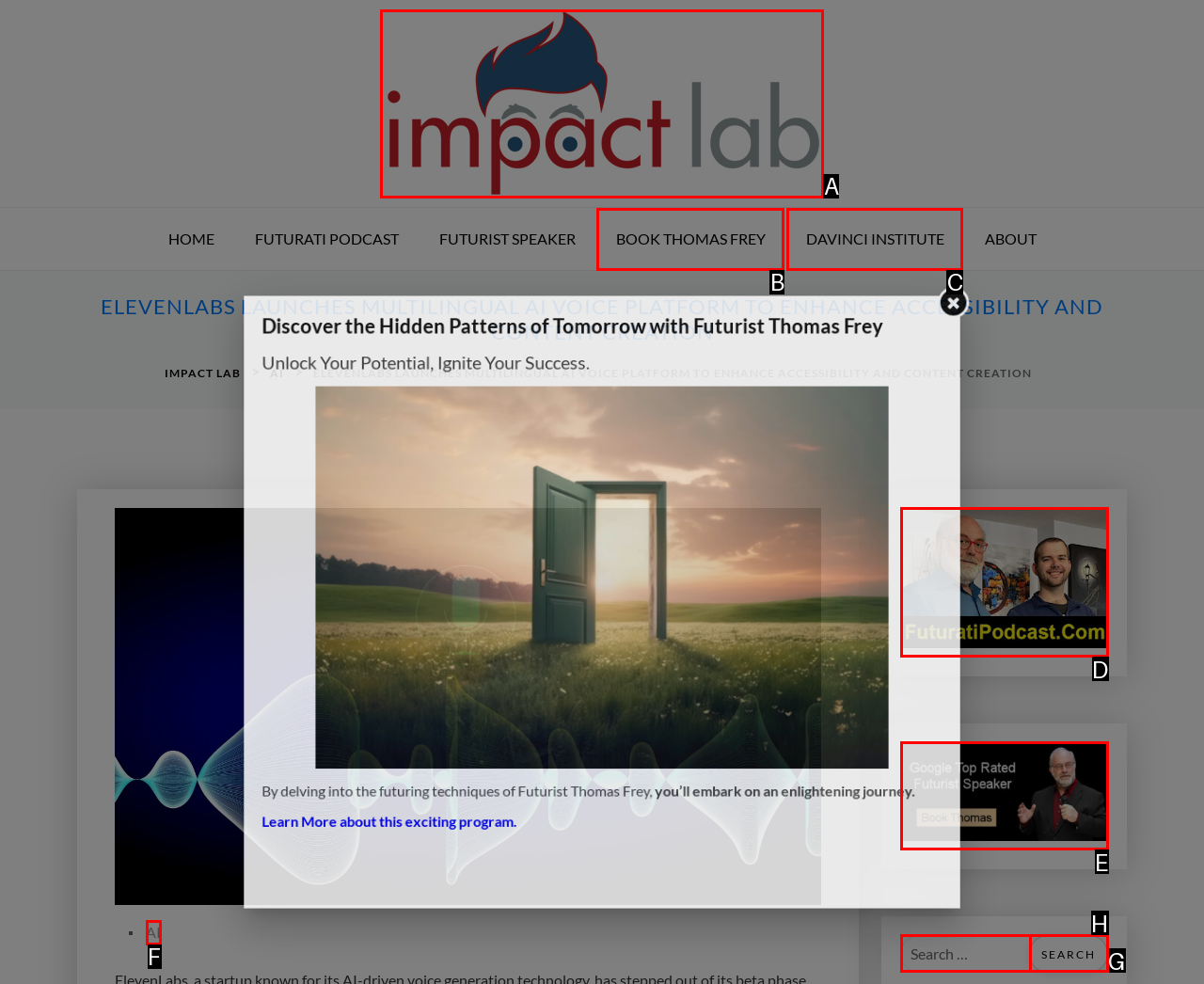Tell me the letter of the correct UI element to click for this instruction: Click on the 'HOME' link. Answer with the letter only.

None